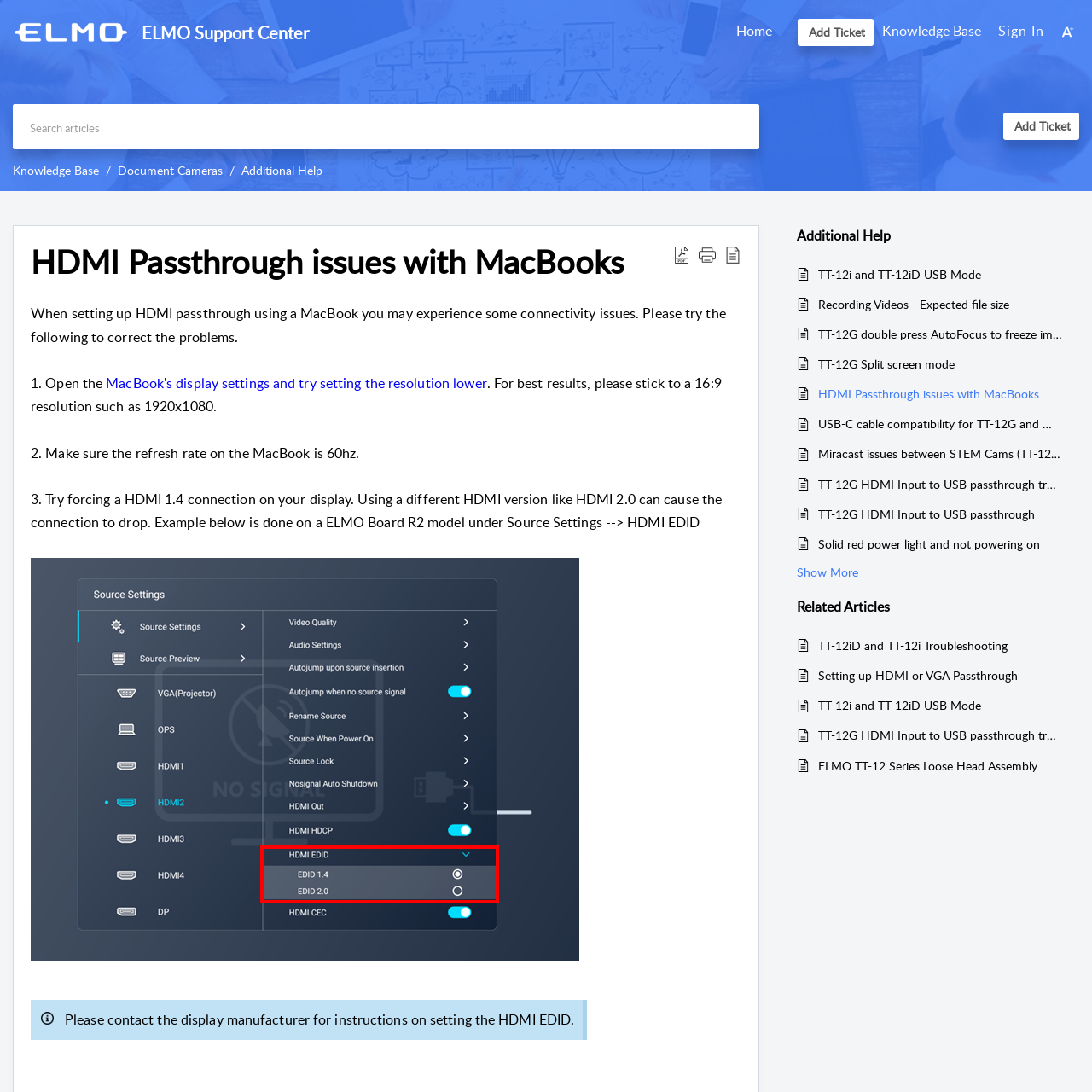Please identify the bounding box coordinates of the element's region that should be clicked to execute the following instruction: "Download as PDF". The bounding box coordinates must be four float numbers between 0 and 1, i.e., [left, top, right, bottom].

[0.616, 0.222, 0.632, 0.257]